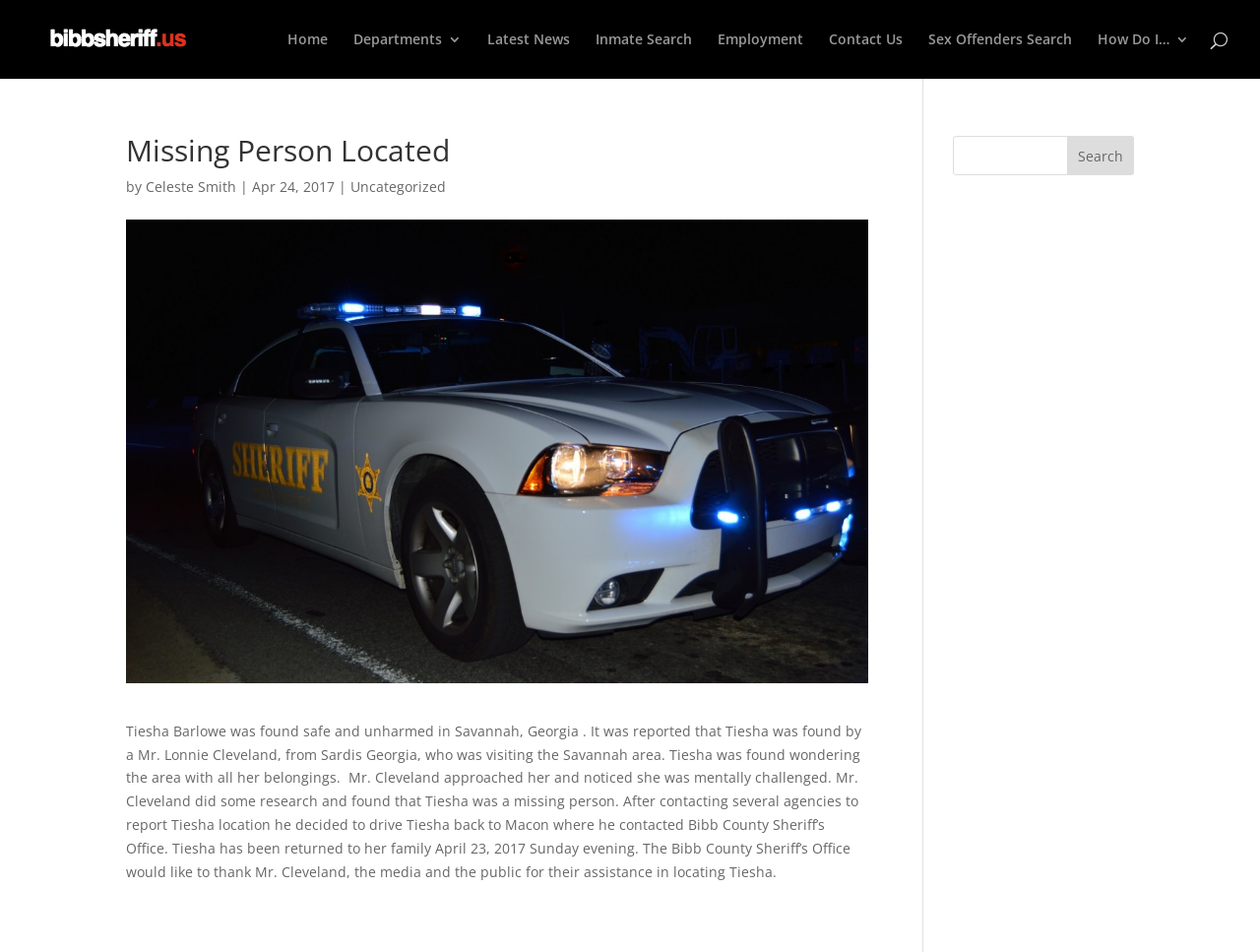Please indicate the bounding box coordinates of the element's region to be clicked to achieve the instruction: "search for something". Provide the coordinates as four float numbers between 0 and 1, i.e., [left, top, right, bottom].

[0.756, 0.143, 0.9, 0.184]